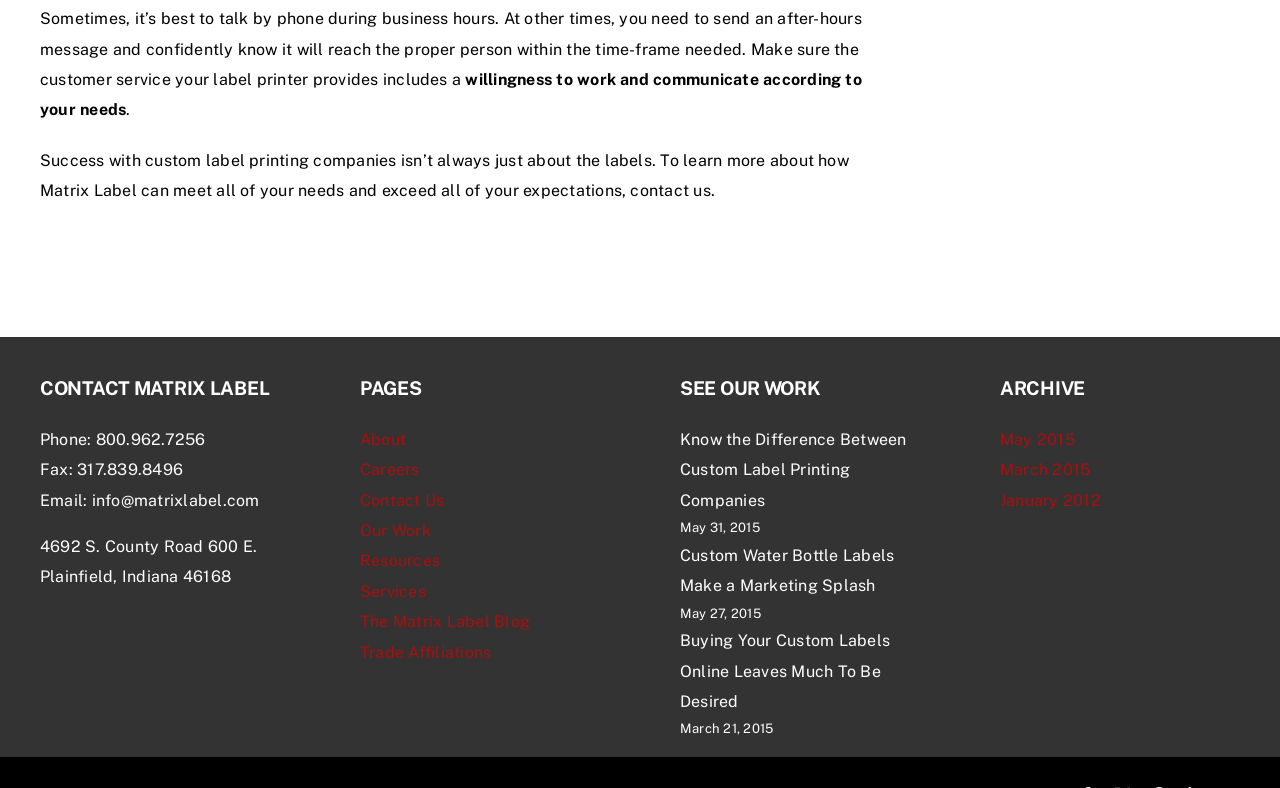Find the bounding box coordinates of the element I should click to carry out the following instruction: "contact us".

[0.493, 0.23, 0.559, 0.254]